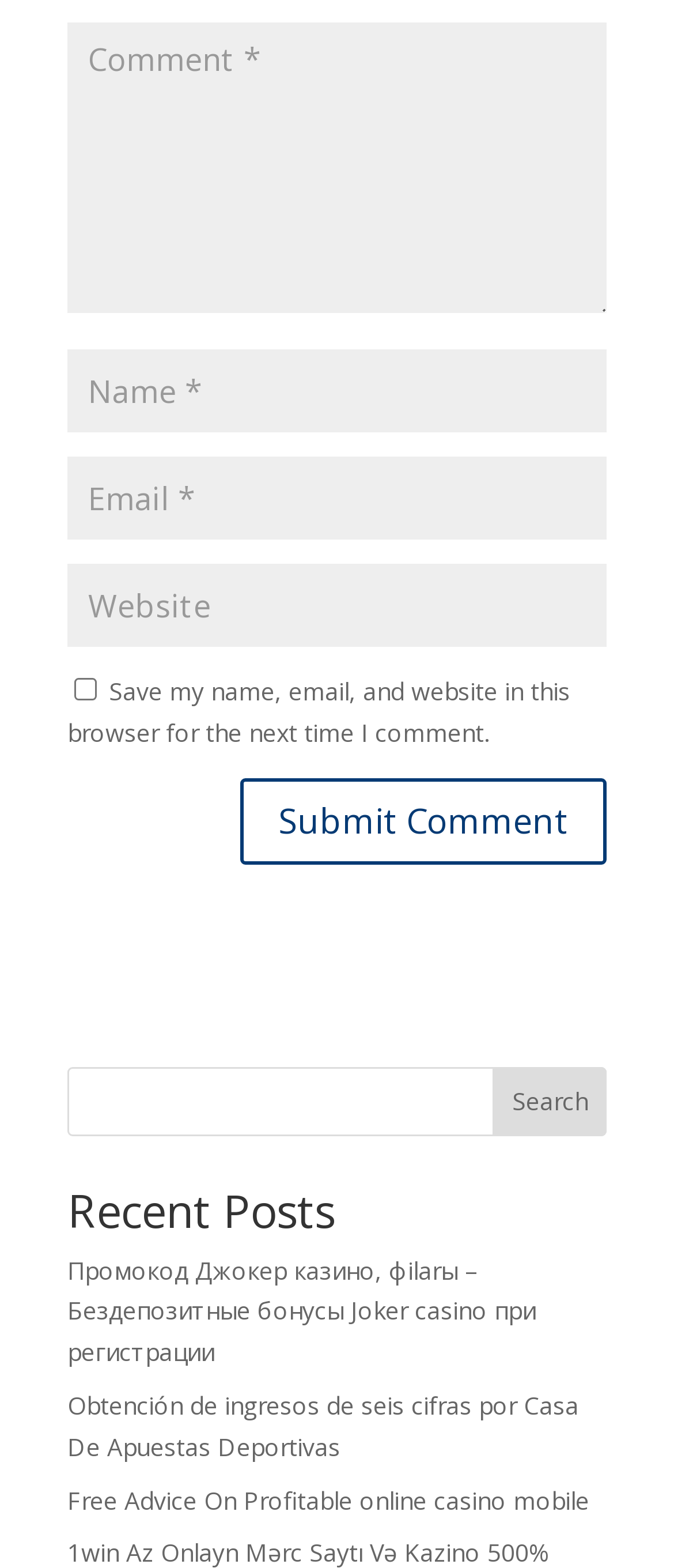Find the bounding box coordinates of the clickable region needed to perform the following instruction: "Search for something". The coordinates should be provided as four float numbers between 0 and 1, i.e., [left, top, right, bottom].

[0.1, 0.68, 0.9, 0.724]